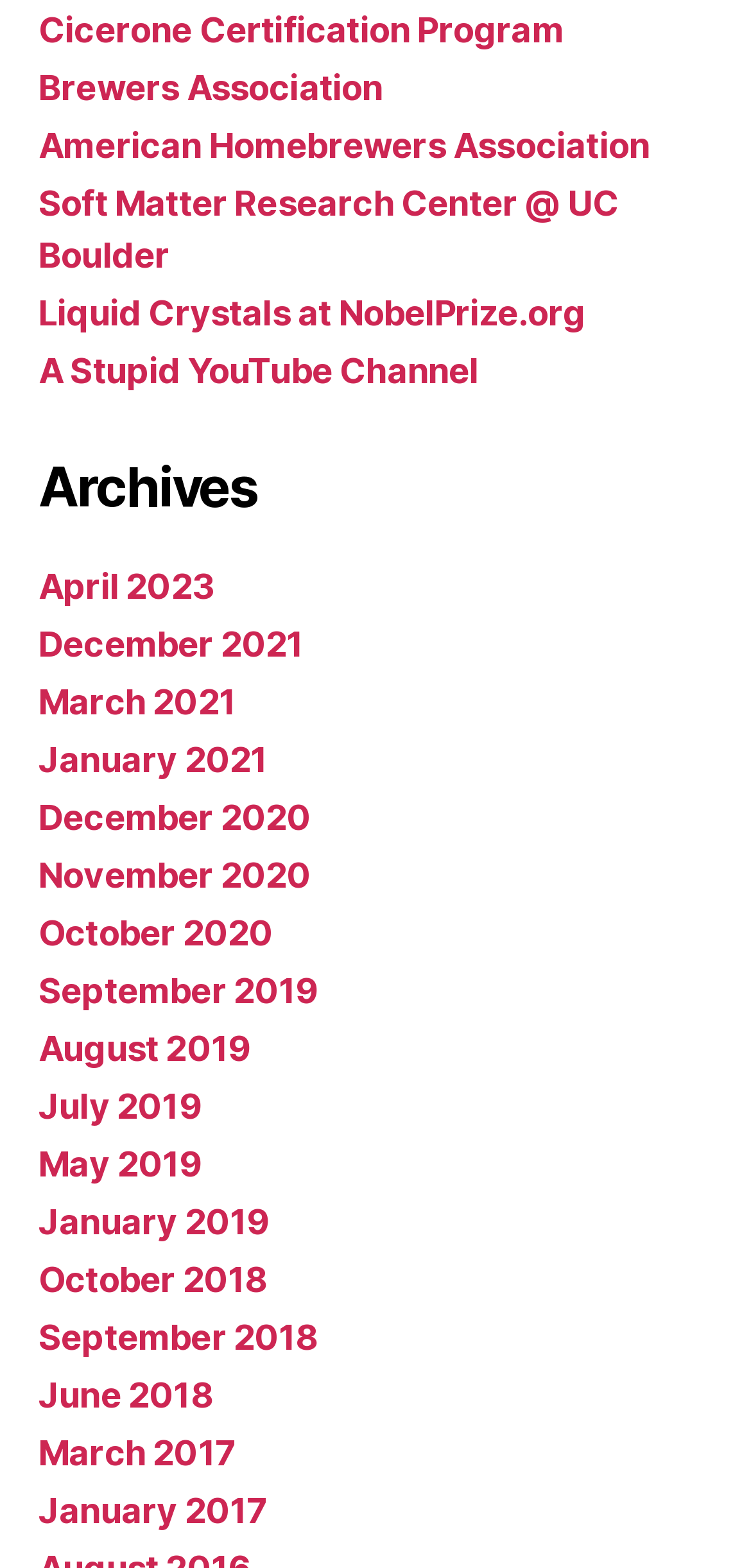Identify the bounding box for the UI element described as: "A Stupid YouTube Channel". The coordinates should be four float numbers between 0 and 1, i.e., [left, top, right, bottom].

[0.051, 0.223, 0.637, 0.249]